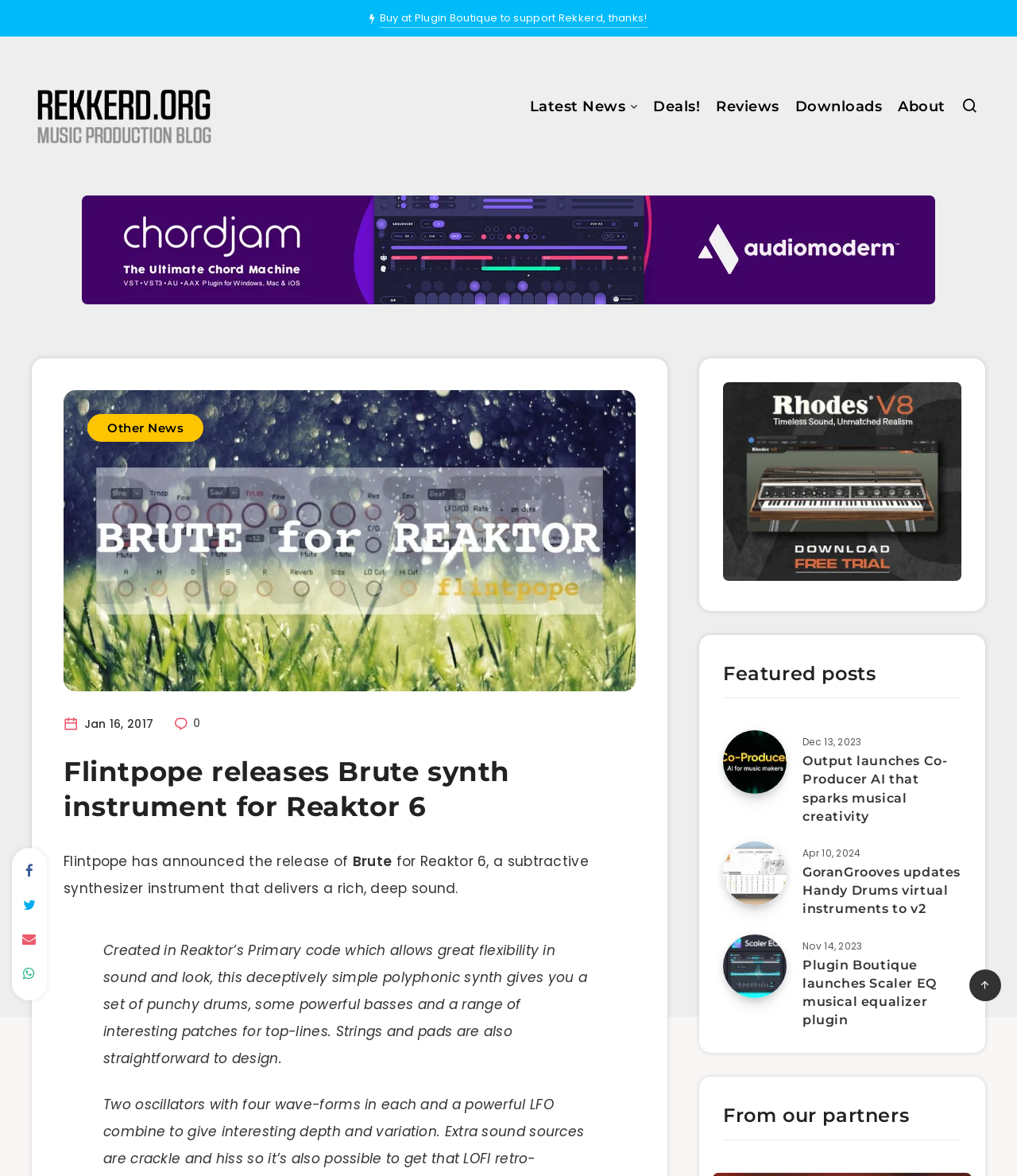Extract the text of the main heading from the webpage.

Flintpope releases Brute synth instrument for Reaktor 6